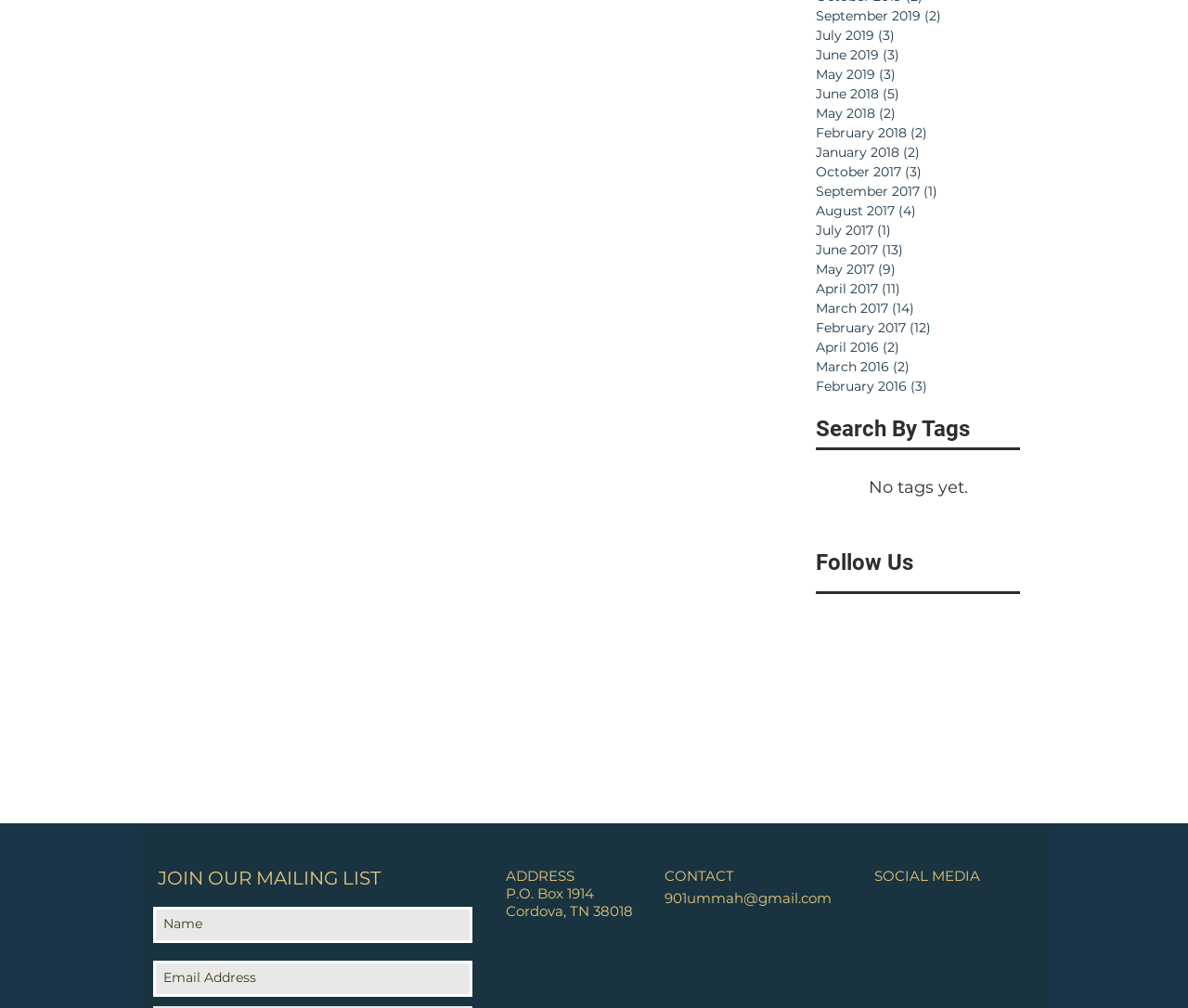Kindly respond to the following question with a single word or a brief phrase: 
How many social media platforms are listed under 'Follow Us'?

3